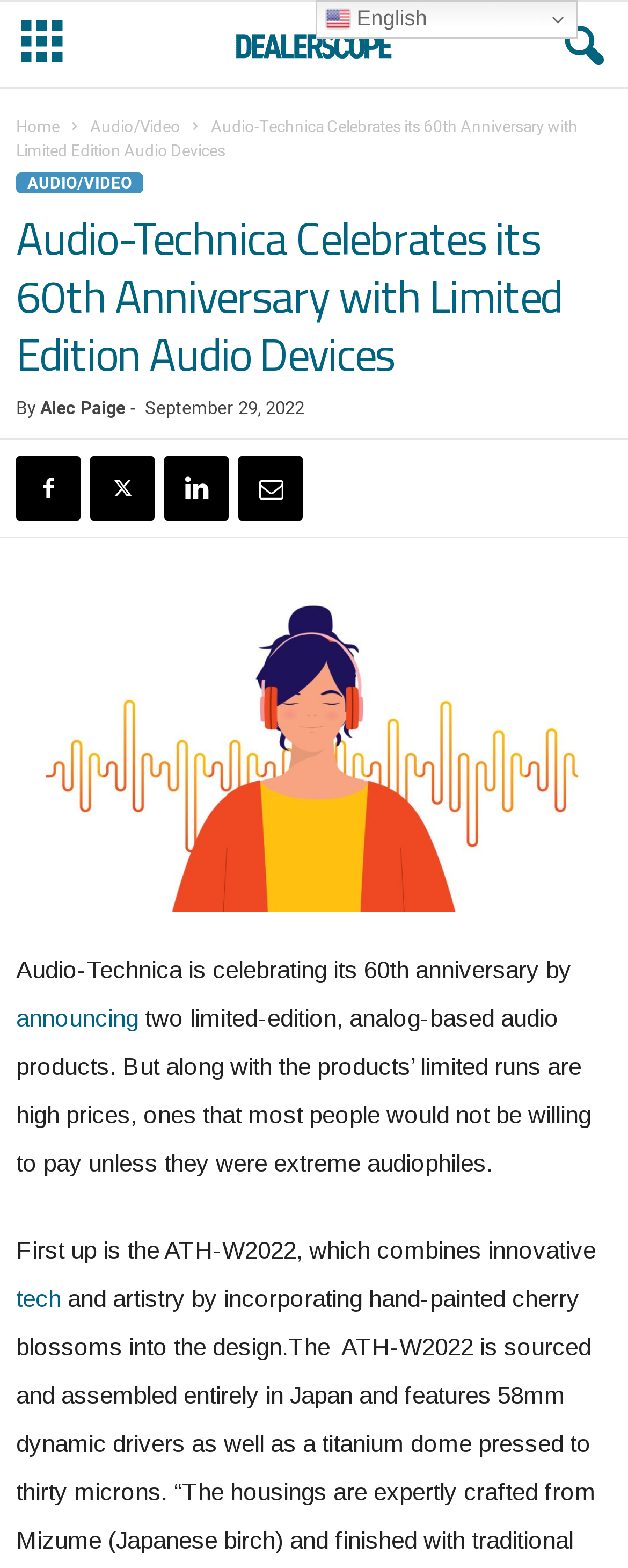Offer a meticulous description of the webpage's structure and content.

The webpage is about Audio-Technica's 60th anniversary celebration, featuring limited-edition audio products. At the top, there is a logo image of "Dealerscope" and a navigation menu with links to "Home" and "Audio/Video". The main title "Audio-Technica Celebrates its 60th Anniversary with Limited Edition Audio Devices" is prominently displayed.

Below the title, there is a section with the author's name "Alec Paige" and the publication date "September 29, 2022". This section is followed by a row of social media links.

The main content of the webpage starts with a paragraph of text, which describes Audio-Technica's celebration of its 60th anniversary by announcing two limited-edition, analog-based audio products. The text also mentions that these products come with high prices, which may not be appealing to most people unless they are extreme audiophiles.

The webpage then introduces the first product, the ATH-W2022, which combines innovative technology. There is a link to more information about the "tech" behind this product.

On the top-right corner, there is a language selection link "en English" with a small flag icon.